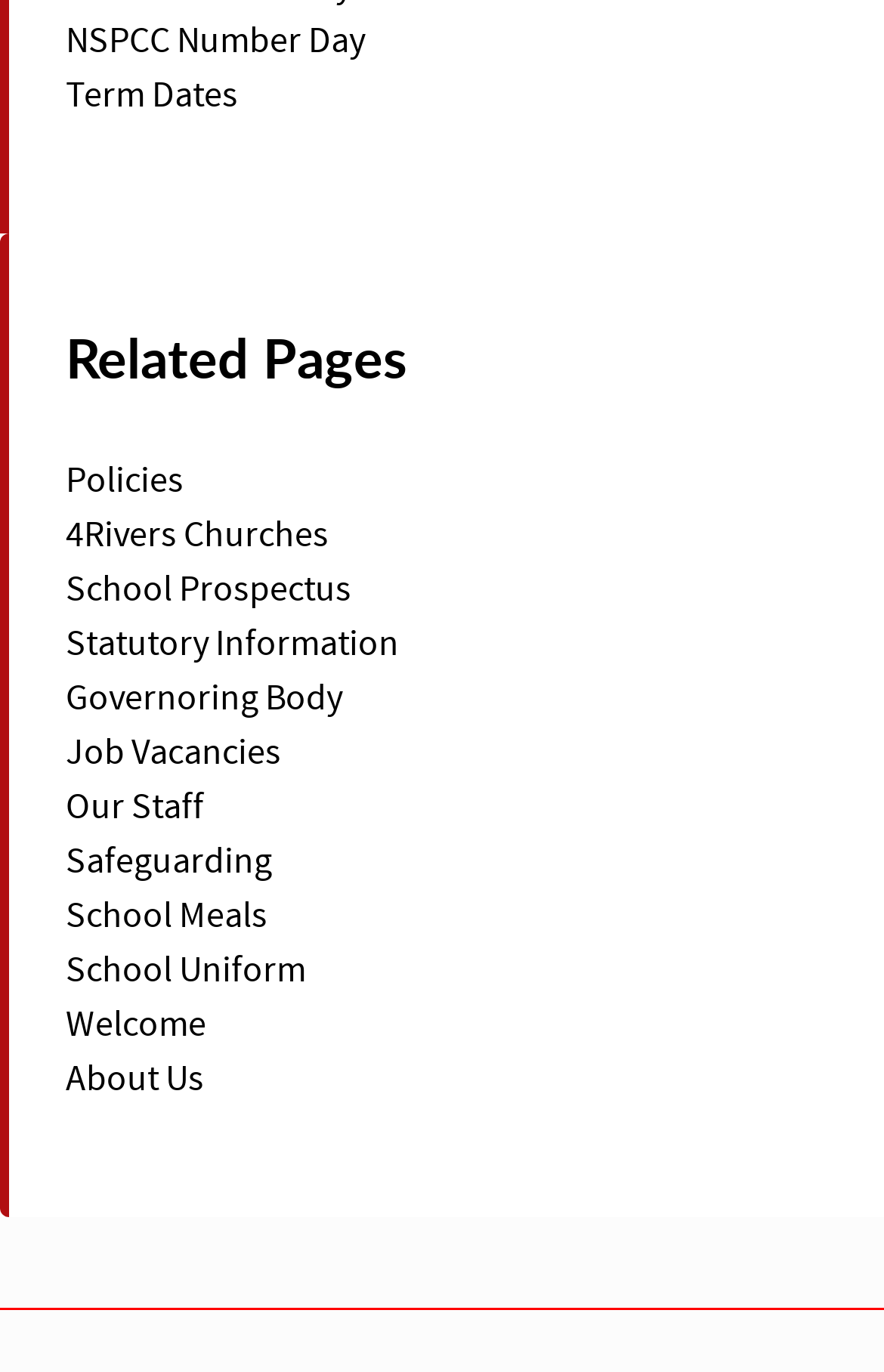Indicate the bounding box coordinates of the clickable region to achieve the following instruction: "Learn about Safeguarding."

[0.074, 0.612, 0.308, 0.642]